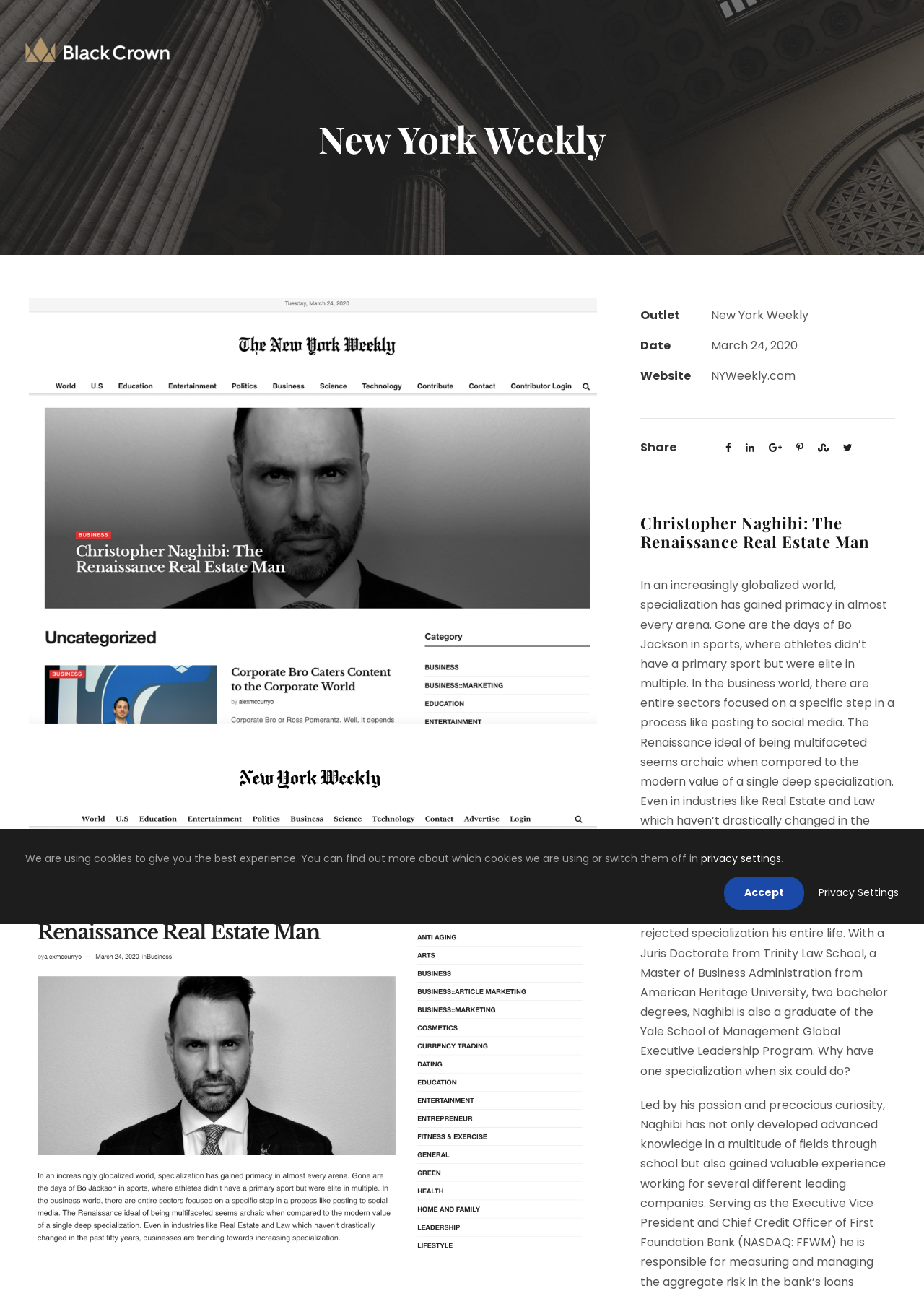Pinpoint the bounding box coordinates of the clickable element needed to complete the instruction: "Visit NYWeekly.com". The coordinates should be provided as four float numbers between 0 and 1: [left, top, right, bottom].

[0.769, 0.284, 0.861, 0.296]